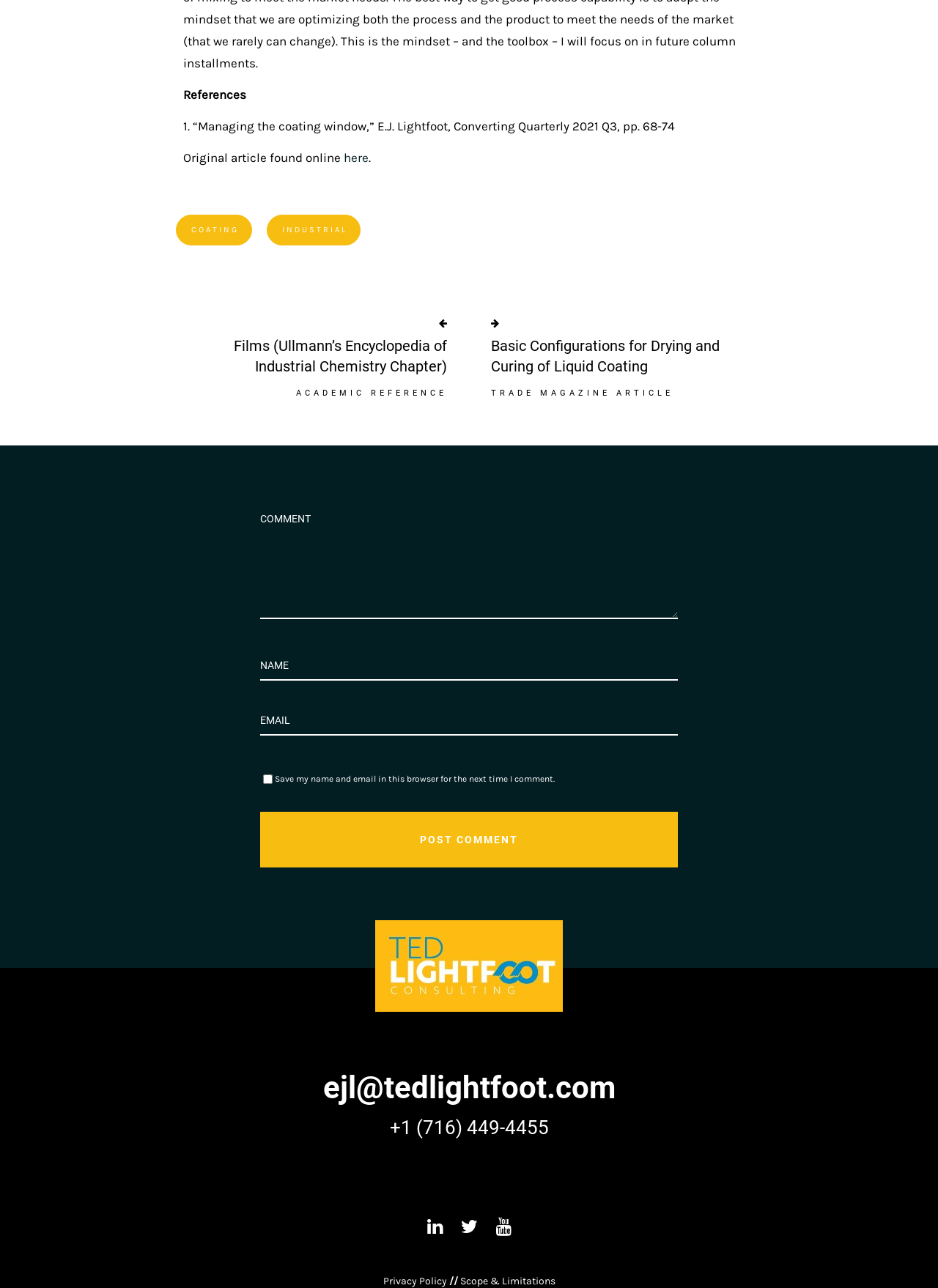Answer the question using only a single word or phrase: 
What is the purpose of the checkbox?

Save name and email